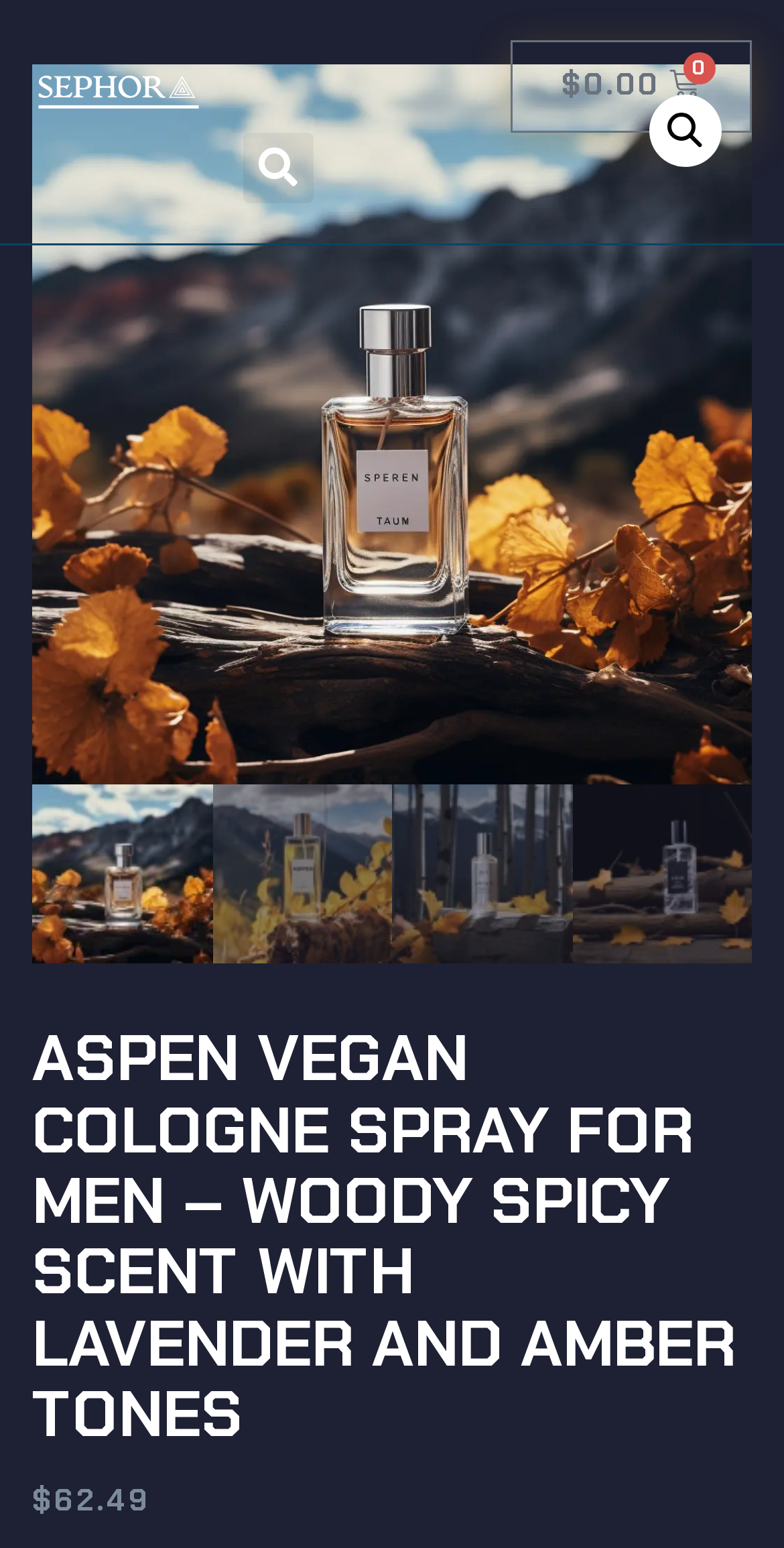Please find the bounding box coordinates (top-left x, top-left y, bottom-right x, bottom-right y) in the screenshot for the UI element described as follows: $0.00 0 Cart

[0.653, 0.026, 0.959, 0.086]